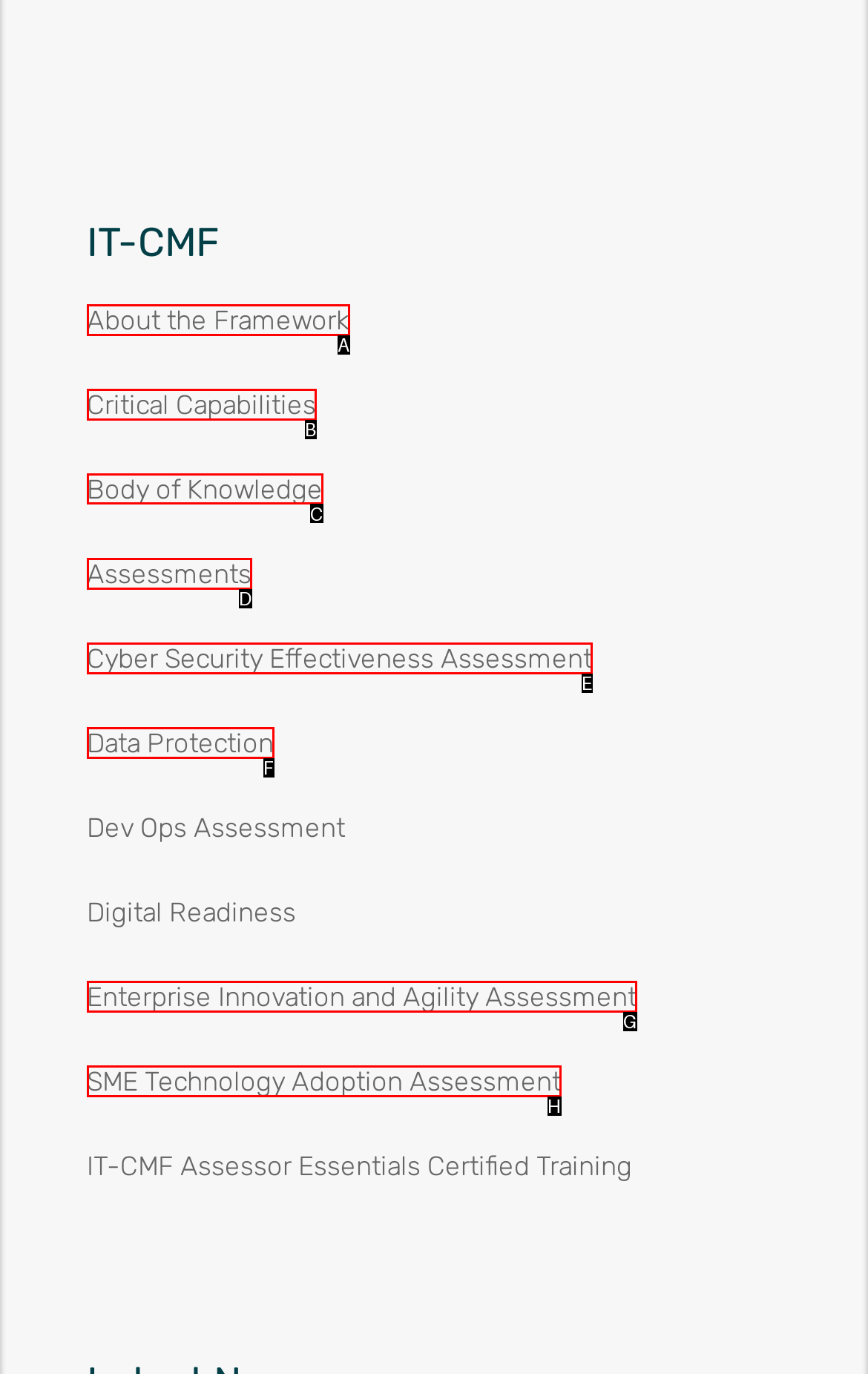Identify the letter of the UI element I need to click to carry out the following instruction: View the body of knowledge

C